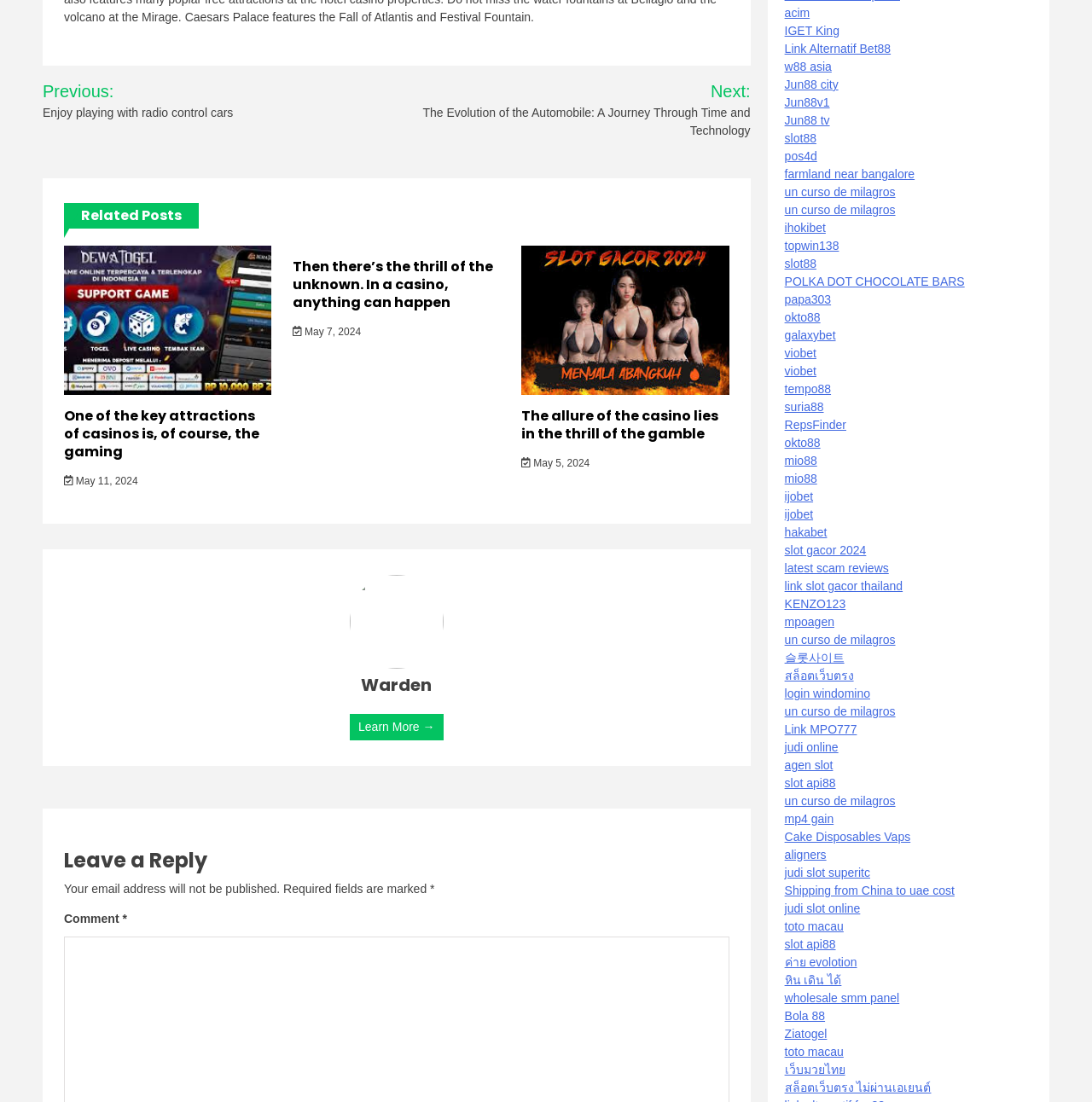Determine the bounding box coordinates for the UI element described. Format the coordinates as (top-left x, top-left y, bottom-right x, bottom-right y) and ensure all values are between 0 and 1. Element description: aligners

[0.718, 0.769, 0.757, 0.782]